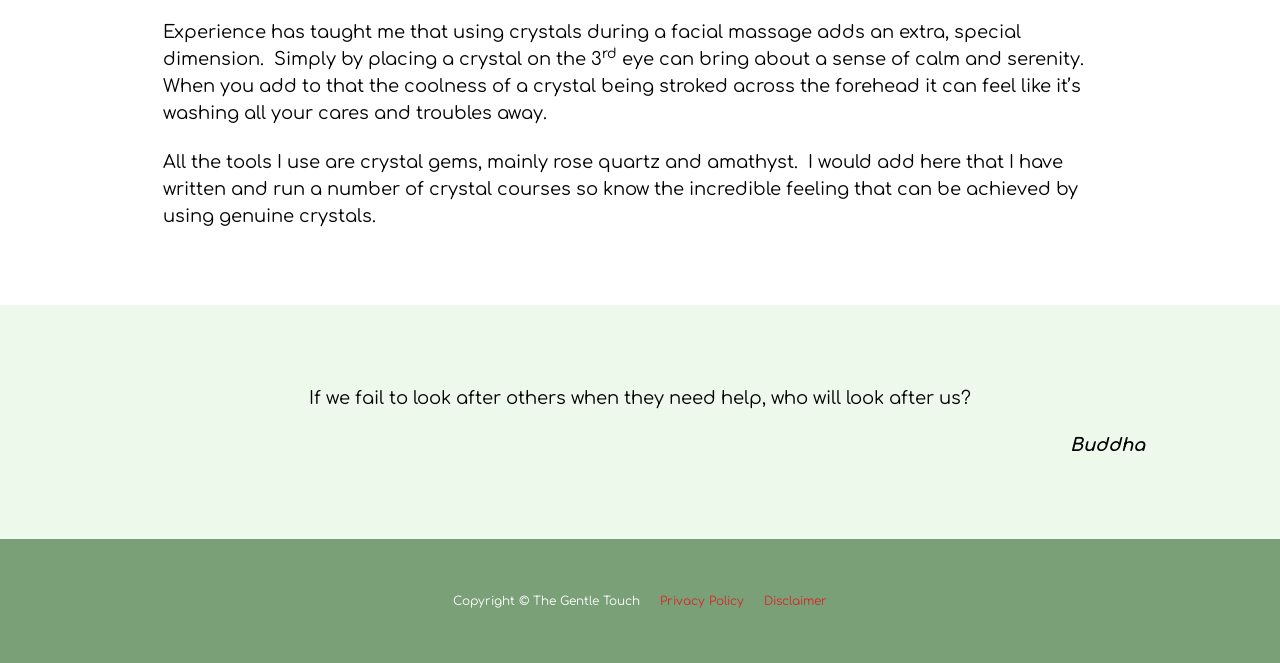Respond to the question with just a single word or phrase: 
What is the quote attributed to?

Buddha